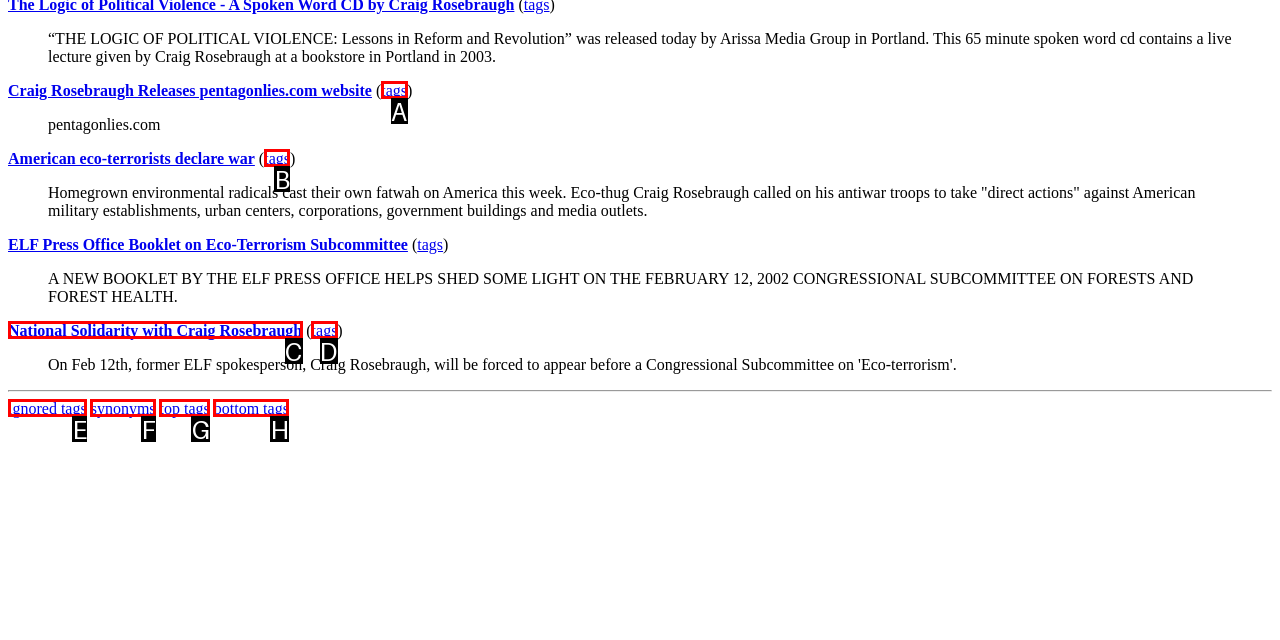Determine which HTML element best suits the description: bottom tags. Reply with the letter of the matching option.

H